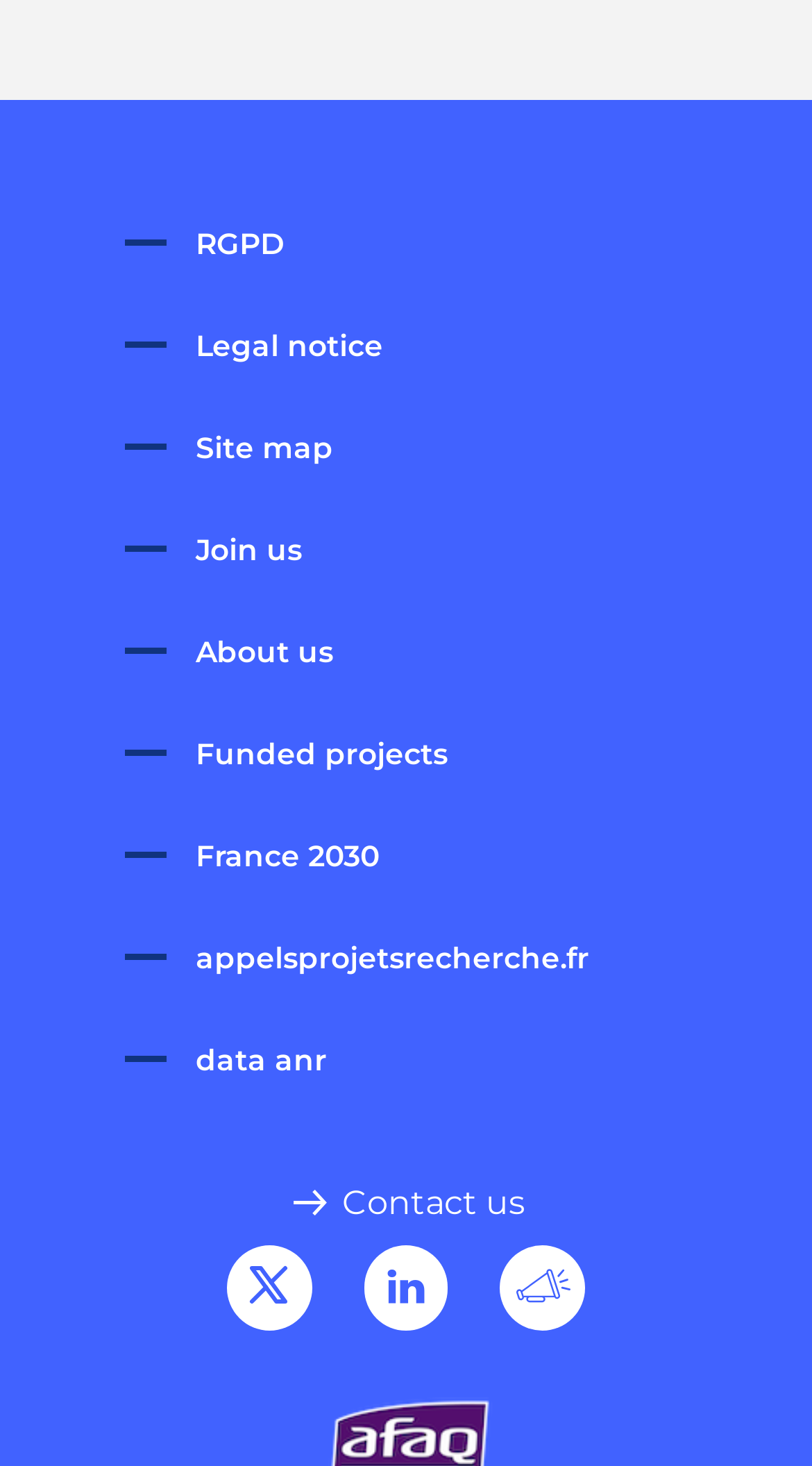Please identify the bounding box coordinates of the area that needs to be clicked to follow this instruction: "Read about legal notice".

[0.154, 0.223, 0.472, 0.249]